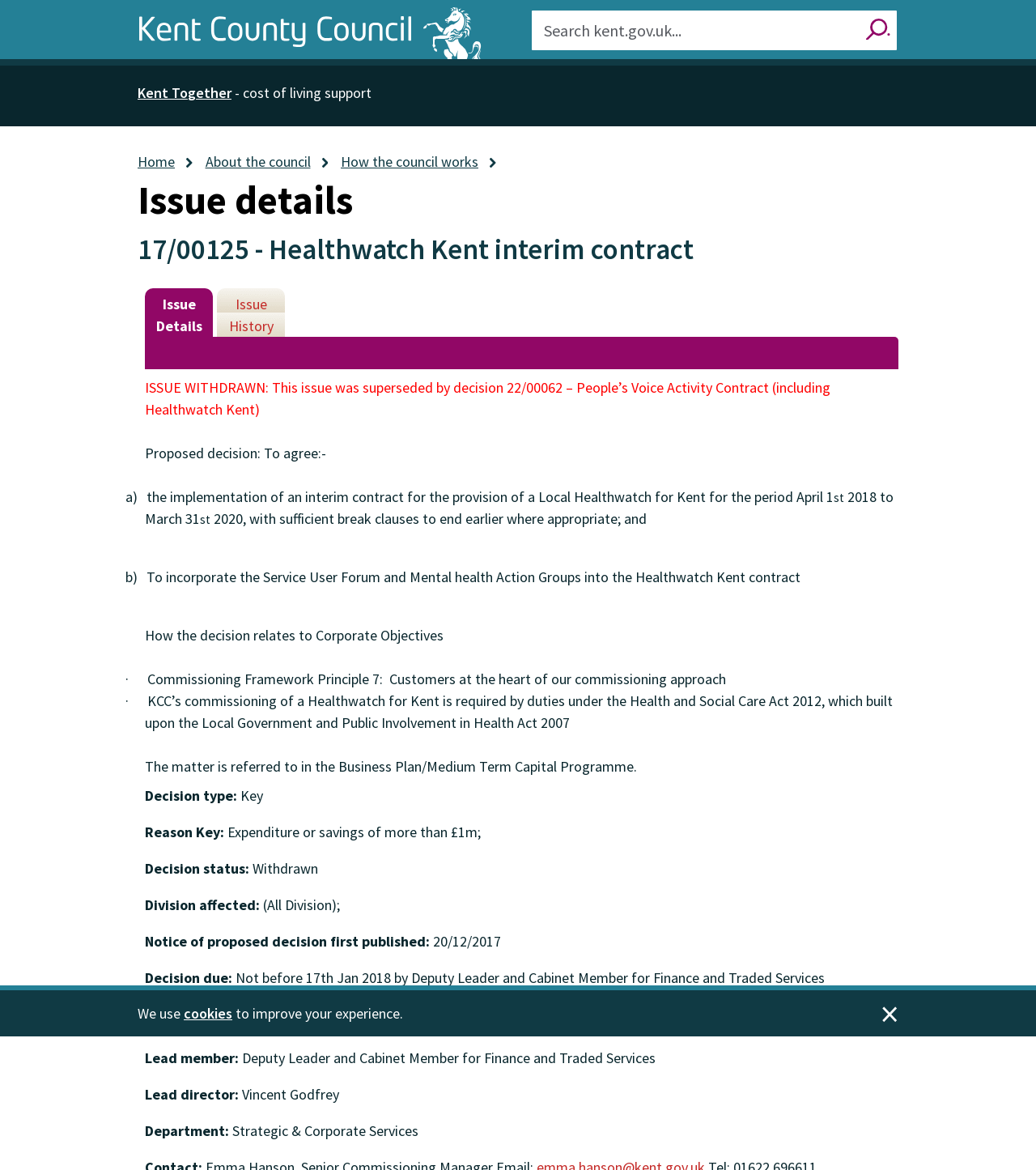Please determine the bounding box coordinates for the element that should be clicked to follow these instructions: "View issue details".

[0.14, 0.246, 0.206, 0.288]